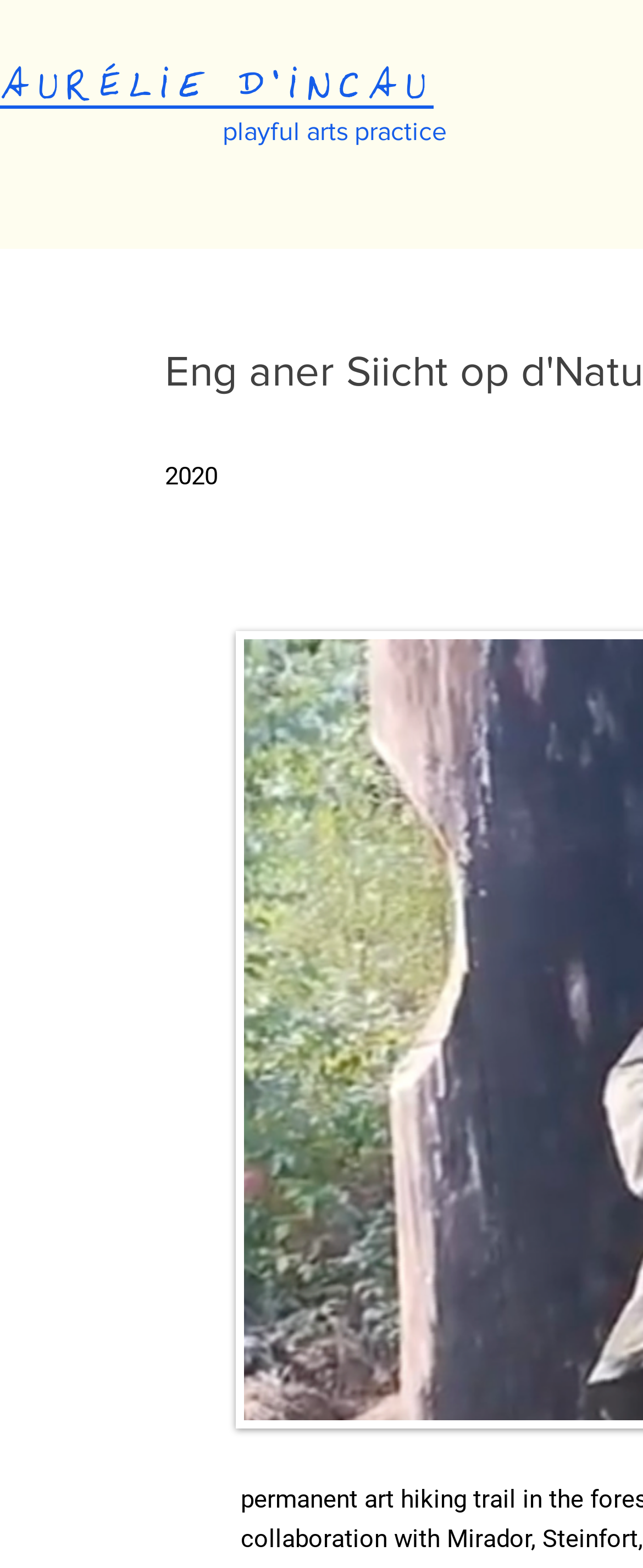Identify the main heading from the webpage and provide its text content.

Eng aner Siicht op d'Natur